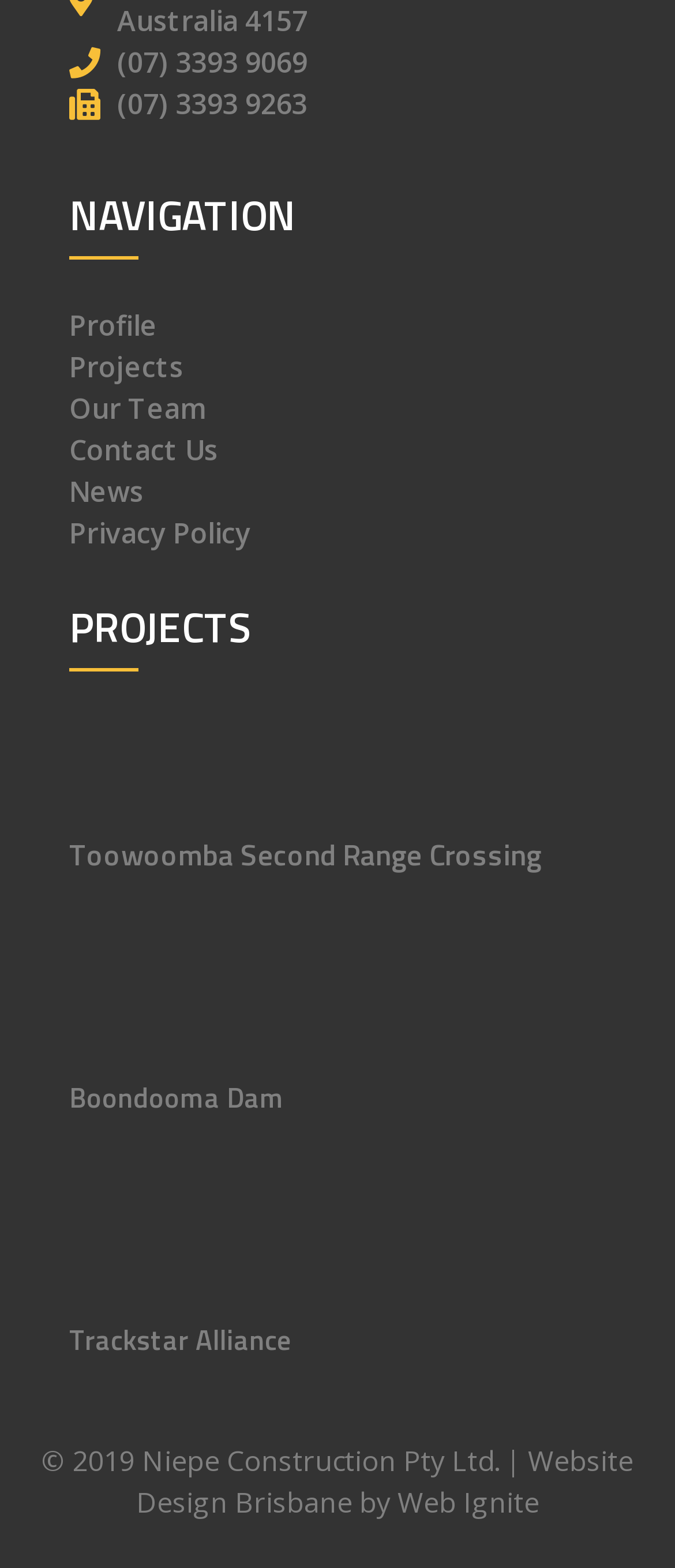How many bridges were constructed in the Trackstar Alliance project?
Provide a detailed answer to the question using information from the image.

I looked at the project description for Trackstar Alliance, which mentions the construction of 6 bridges.